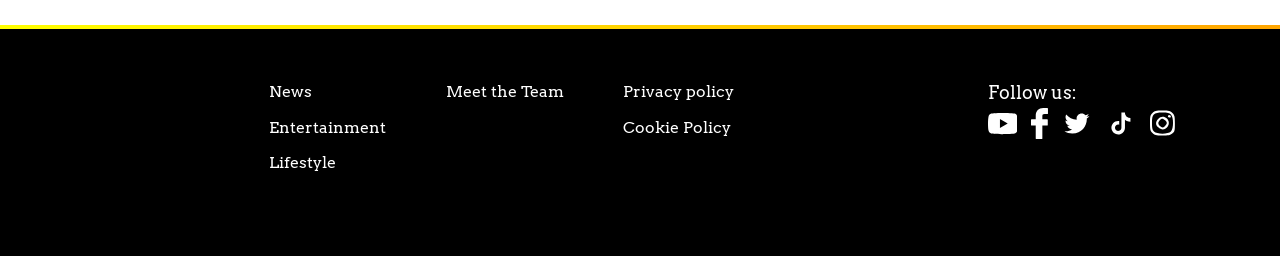Carefully examine the image and provide an in-depth answer to the question: How many images are in the footer?

I counted the number of image elements in the footer section and found six images, which are associated with the 'VT' logo, 'Youtube', 'Facebook', 'Twitter', 'Tik Tok', and 'Instagram' links.